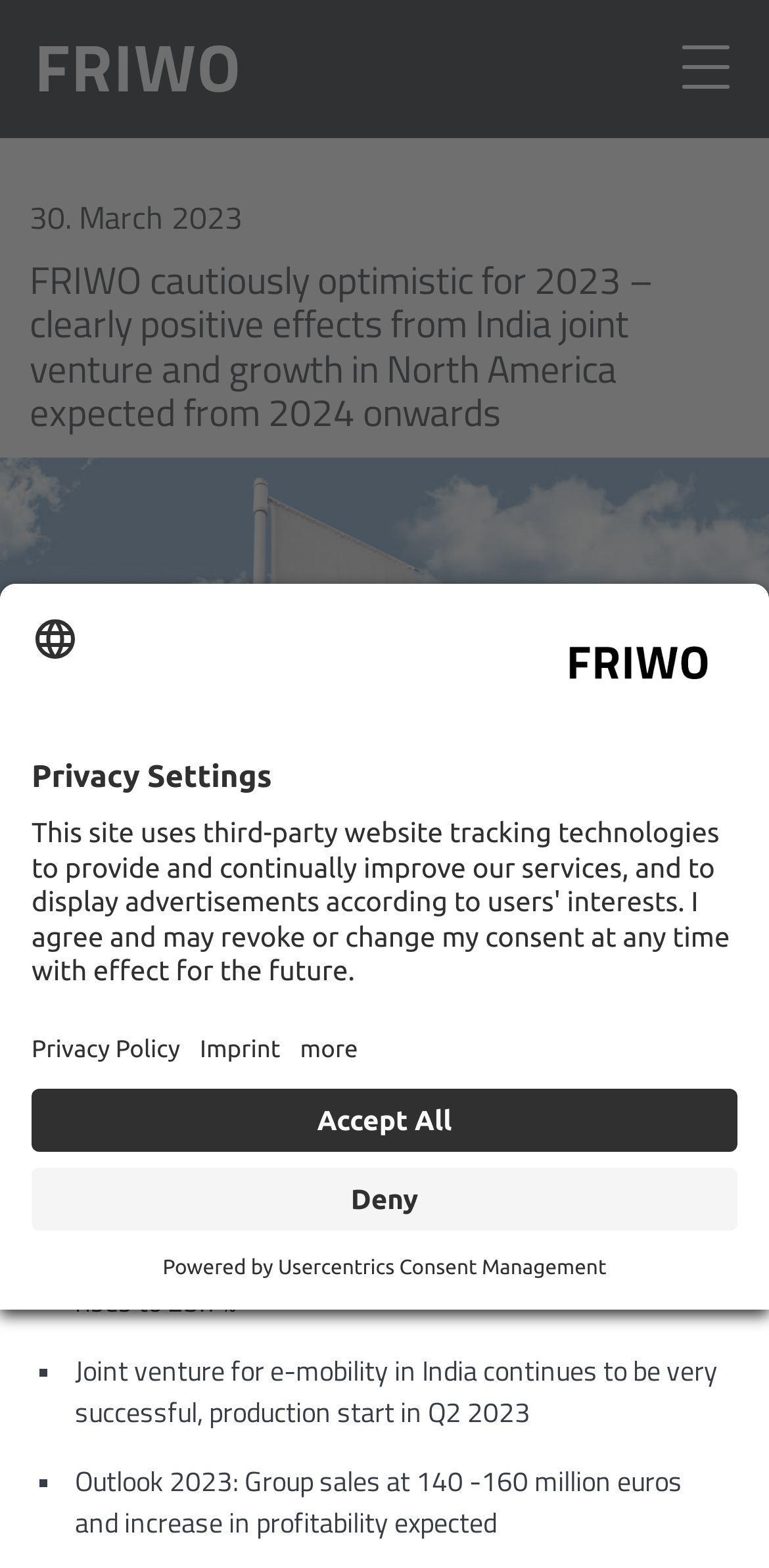Determine the main heading text of the webpage.

FRIWO cautiously optimistic for 2023 – clearly positive effects from India joint venture and growth in North America expected from 2024 onwards